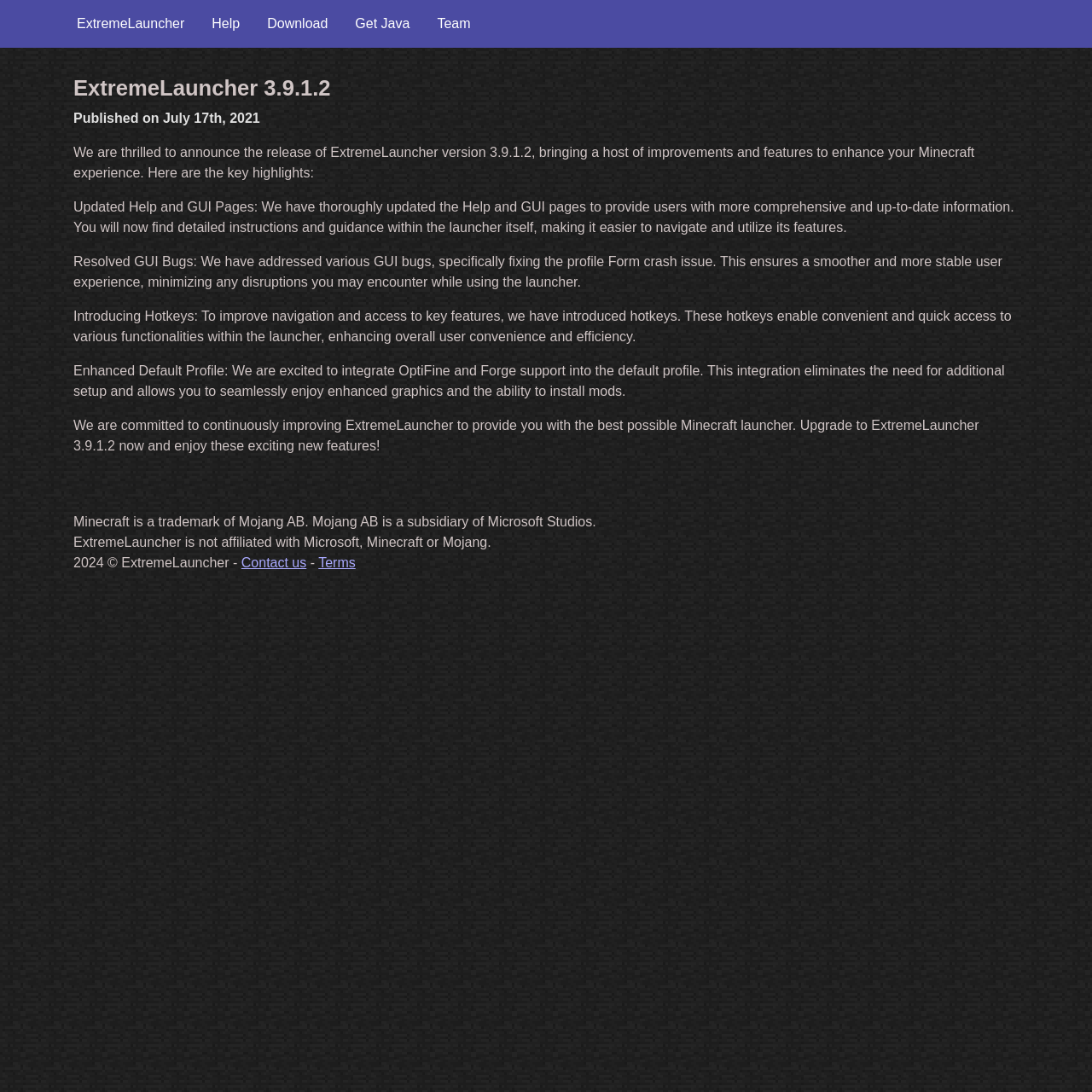What is the purpose of hotkeys in ExtremeLauncher?
Please interpret the details in the image and answer the question thoroughly.

According to the text, hotkeys are introduced to improve navigation and access to key features, enabling convenient and quick access to various functionalities within the launcher.